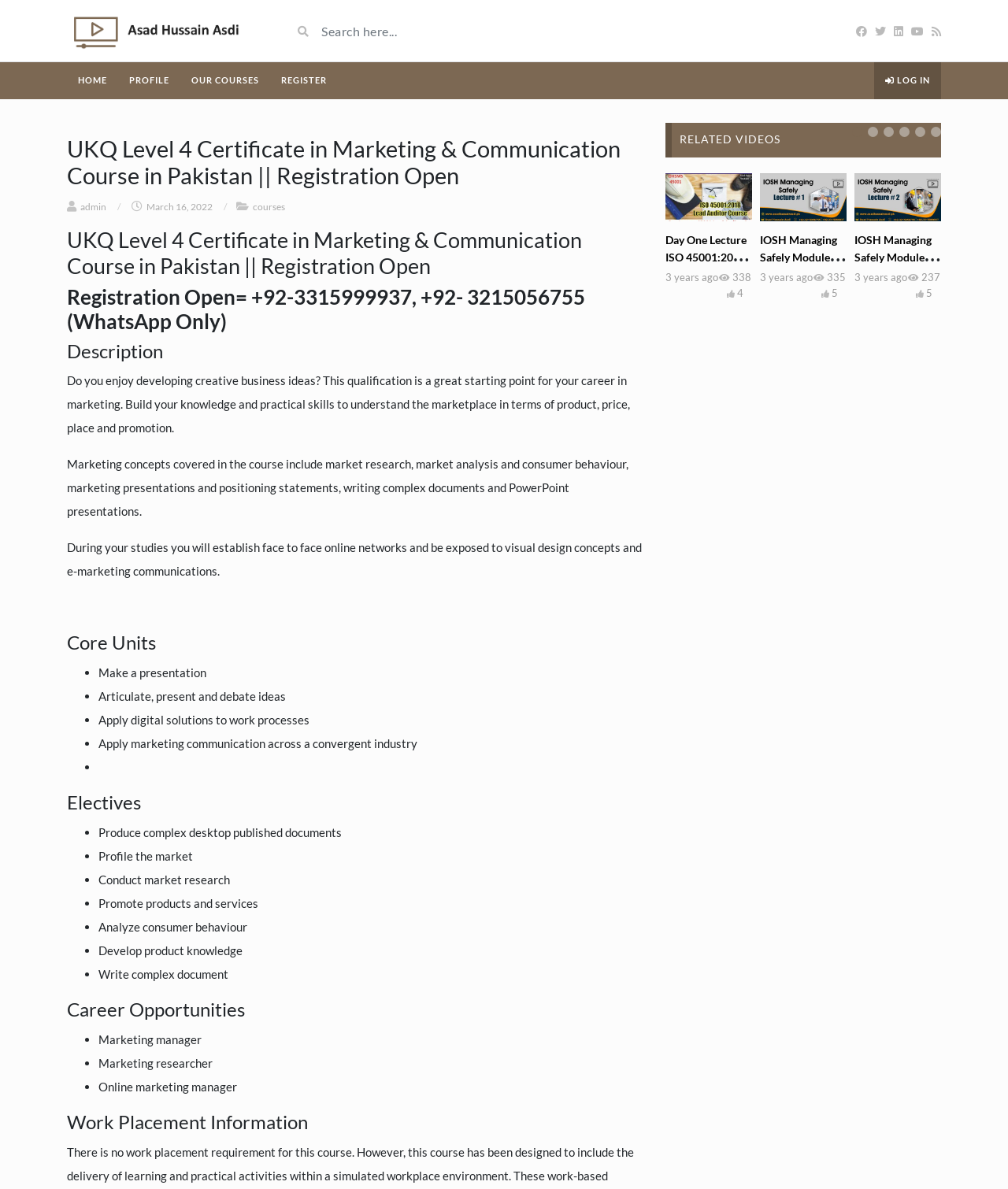Provide a thorough summary of the webpage.

This webpage is about the UKQ Level 4 Certificate in Marketing & Communication Course in Pakistan, with registration currently open. At the top, there is a navigation menu with links to "HOME", "PROFILE", "OUR COURSES", "REGISTER", and "LOG IN". Below the navigation menu, there is a heading that repeats the course title and a link to "admin" and a date "March 16, 2022". 

On the left side, there is a section that provides an overview of the course, including a description, core units, electives, career opportunities, and work placement information. The description explains that this qualification is a great starting point for a career in marketing, covering marketing concepts such as market research, market analysis, and consumer behavior. The core units and electives are listed in bullet points, and the career opportunities section lists potential job titles such as marketing manager, marketing researcher, and online marketing manager.

On the right side, there is a section titled "RELATED VIDEOS" that displays three video lectures with links to "Day One Lecture ISO 45001:2018 OHSMS Lead Auditor Course Best Course for Safety Auditors", "IOSH Managing Safely Module 1 training in URDU Complete Video", and "IOSH Managing Safely Module 1 training in URDU Part 1". Each video lecture has a link, a view count, and a timestamp indicating when it was uploaded.

At the top-right corner, there is a search bar with a magnifying glass icon and a button with a caret symbol. Above the search bar, there are social media links with icons for Facebook, Twitter, LinkedIn, and WhatsApp.